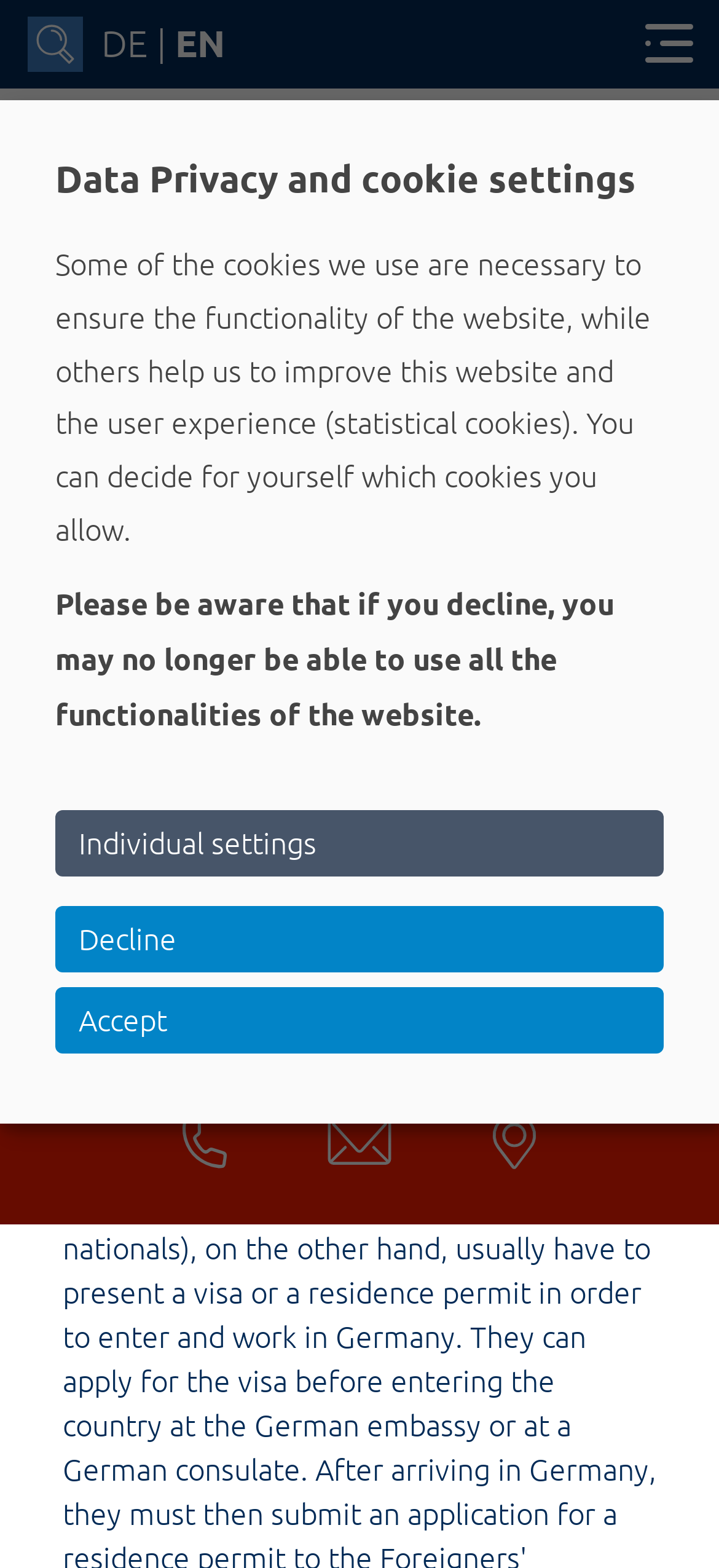Provide the bounding box coordinates for the area that should be clicked to complete the instruction: "Contact us through the Contact Form".

None